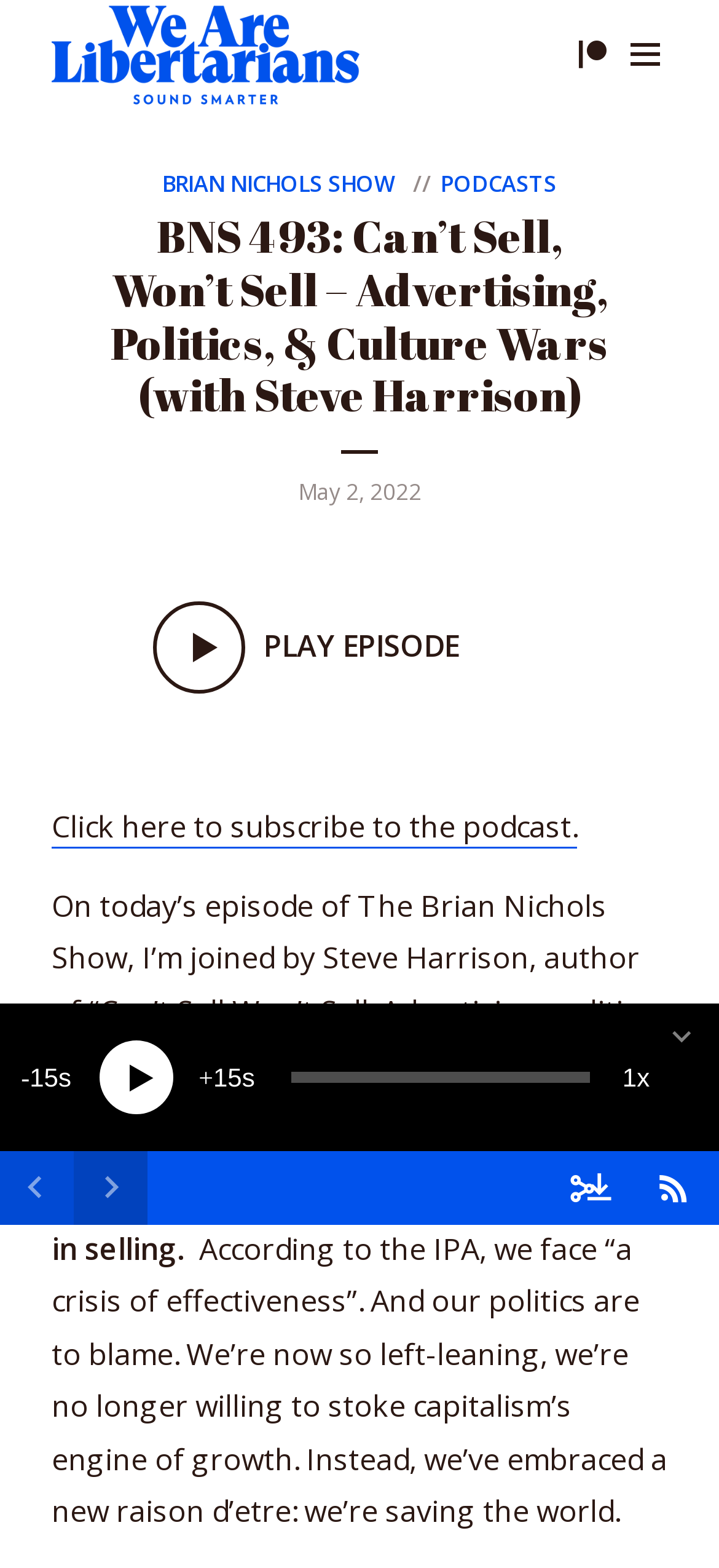Please identify the bounding box coordinates of the area that needs to be clicked to follow this instruction: "Subscribe to the podcast".

[0.872, 0.728, 1.0, 0.787]